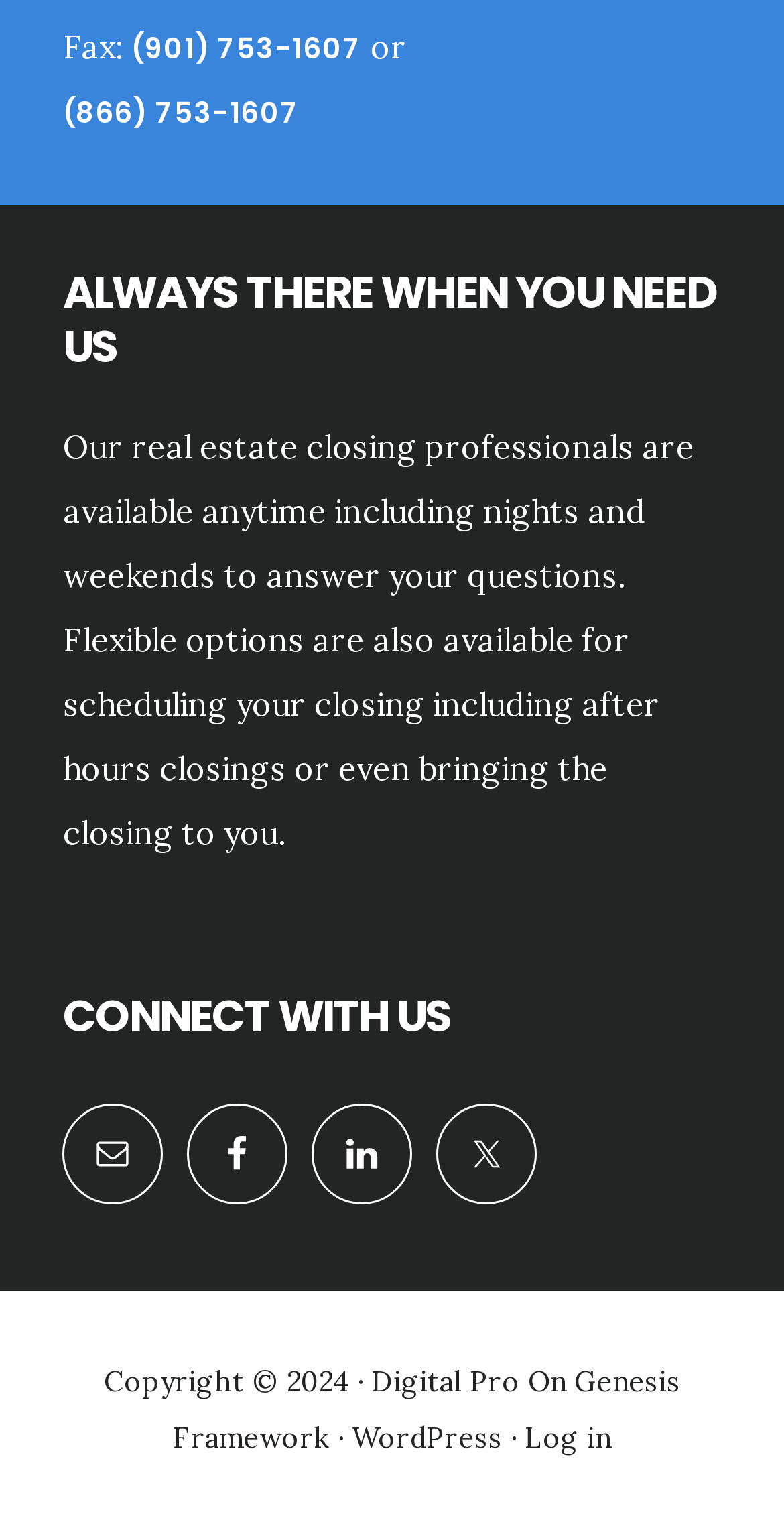Give a concise answer using only one word or phrase for this question:
How many ways can you contact them?

5